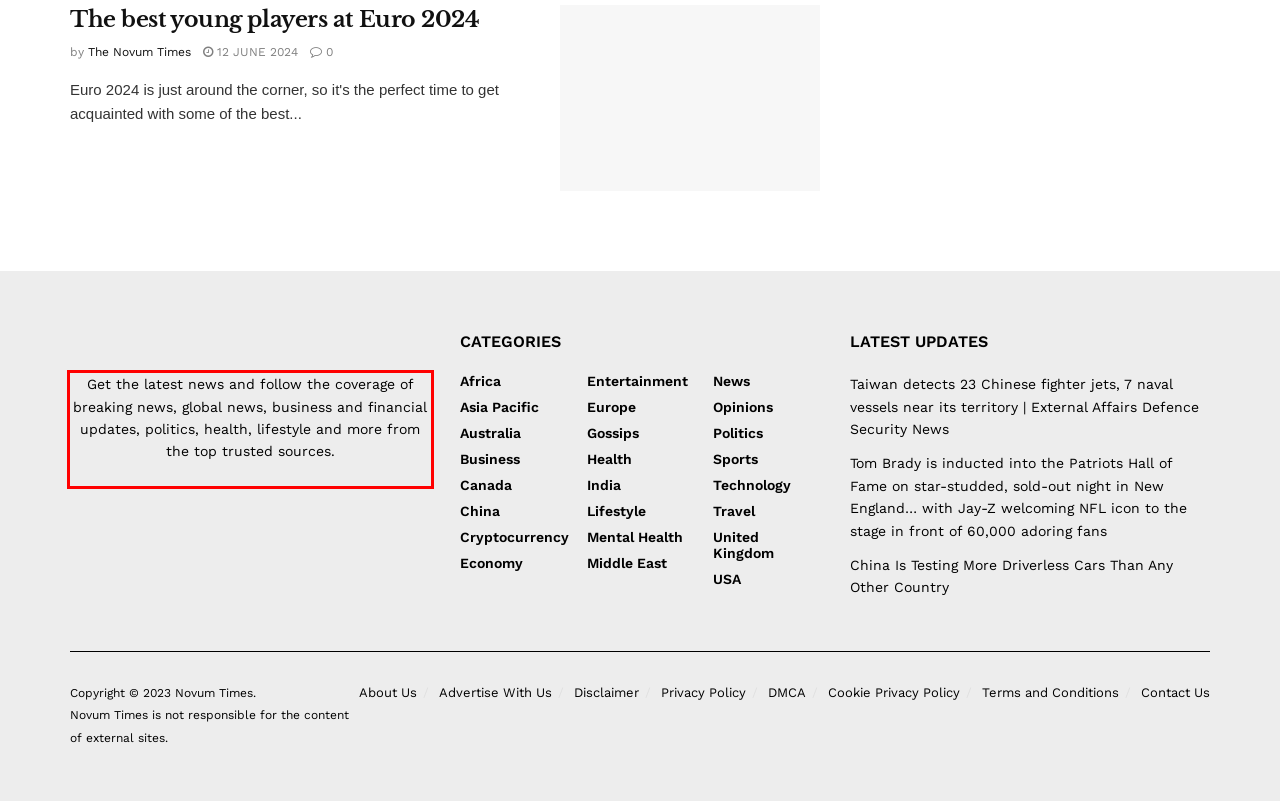Analyze the webpage screenshot and use OCR to recognize the text content in the red bounding box.

Get the latest news and follow the coverage of breaking news, global news, business and financial updates, politics, health, lifestyle and more from the top trusted sources.